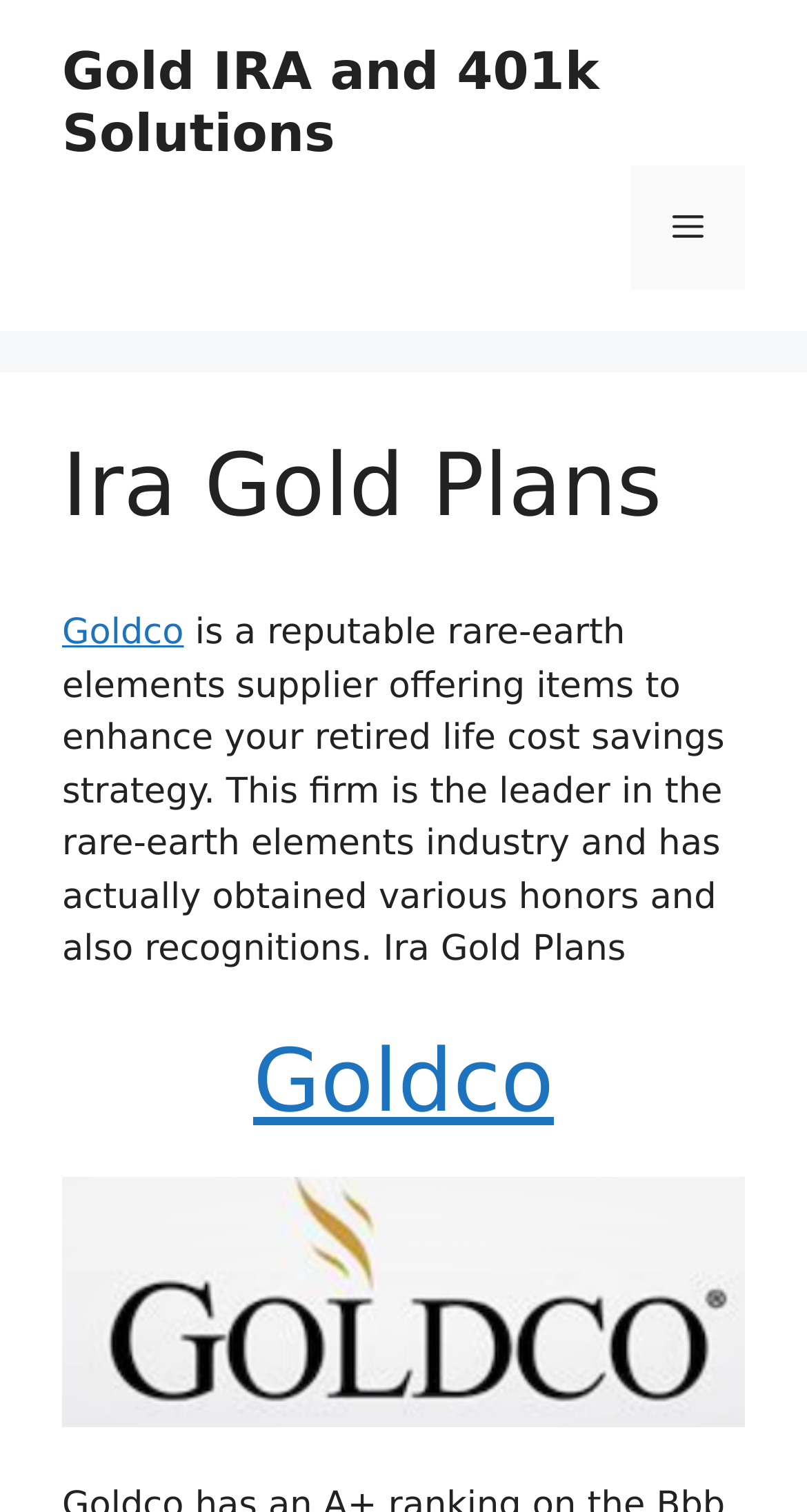Using the image as a reference, answer the following question in as much detail as possible:
What is the company's position in the industry?

The company's position in the industry is mentioned in the static text 'This firm is the leader in the rare-earth elements industry...' with bounding box coordinates [0.077, 0.405, 0.898, 0.642]. This text specifically states that the company is the leader in the rare-earth elements industry.